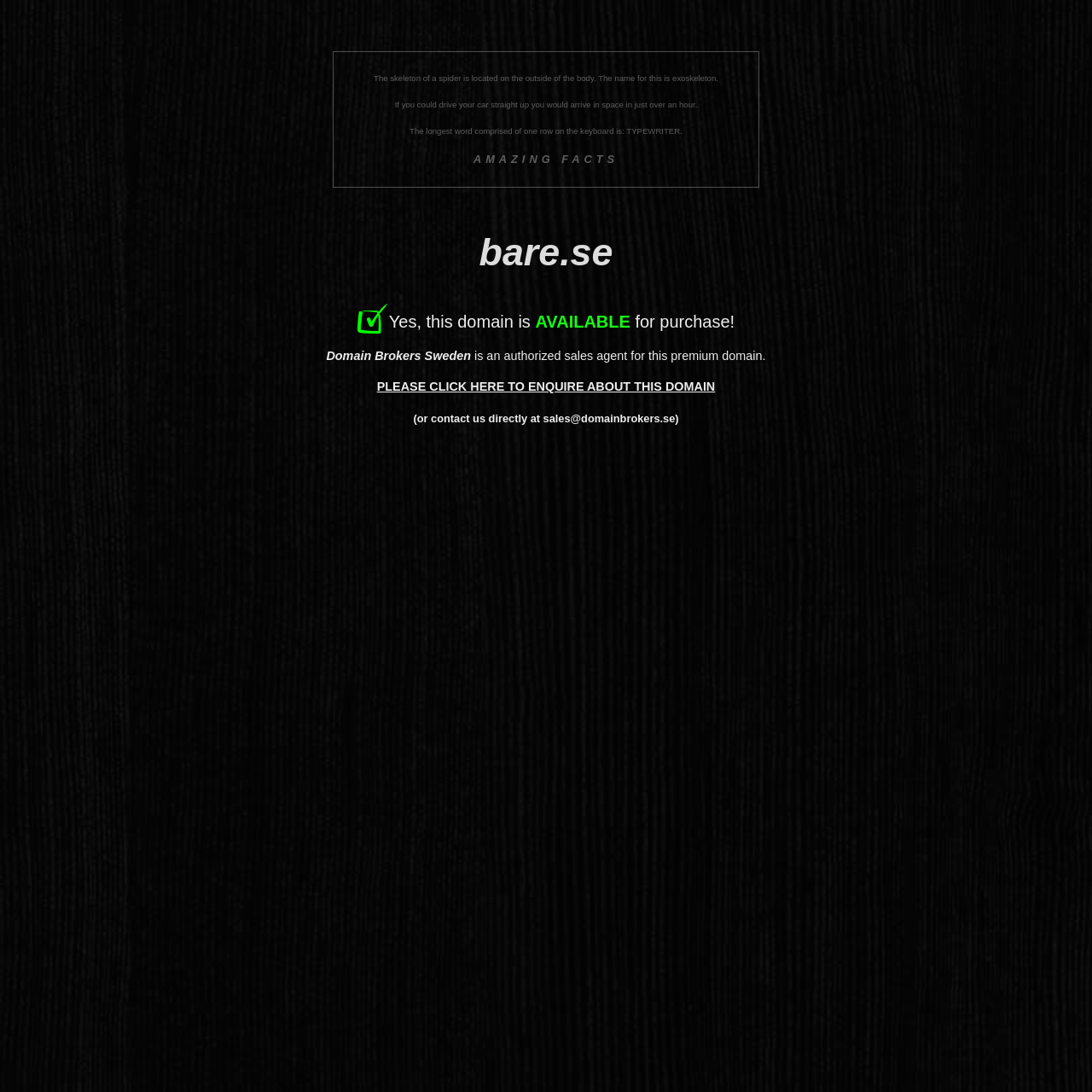Craft a detailed narrative of the webpage's structure and content.

The webpage appears to be a domain sale page for "bare.se". At the top, there is a large heading displaying the domain name "bare.se". Below the heading, there is a table containing four rows of interesting facts, each occupying a significant portion of the page width. The facts are presented in a clean and organized manner, with each row containing a single sentence. The sentences are positioned closely together, with the top row starting from about one-quarter of the way down the page.

To the right of the table, there is a section containing information about the domain sale. It starts with a sentence "Yes, this domain is" followed by the emphasized text "AVAILABLE" and then "for purchase!". This section is positioned roughly in the middle of the page, horizontally.

Below the availability section, there is a paragraph of text indicating that "Domain Brokers Sweden" is an authorized sales agent for this premium domain. This text is positioned slightly to the right of the center of the page.

Underneath the paragraph, there are two links. The first link is a call-to-action, "PLEASE CLICK HERE TO ENQUIRE ABOUT THIS DOMAIN", and the second link provides an alternative contact method, "or contact us directly at sales@domainbrokers.se". These links are positioned close to each other, with the first link being slightly larger and more prominent.